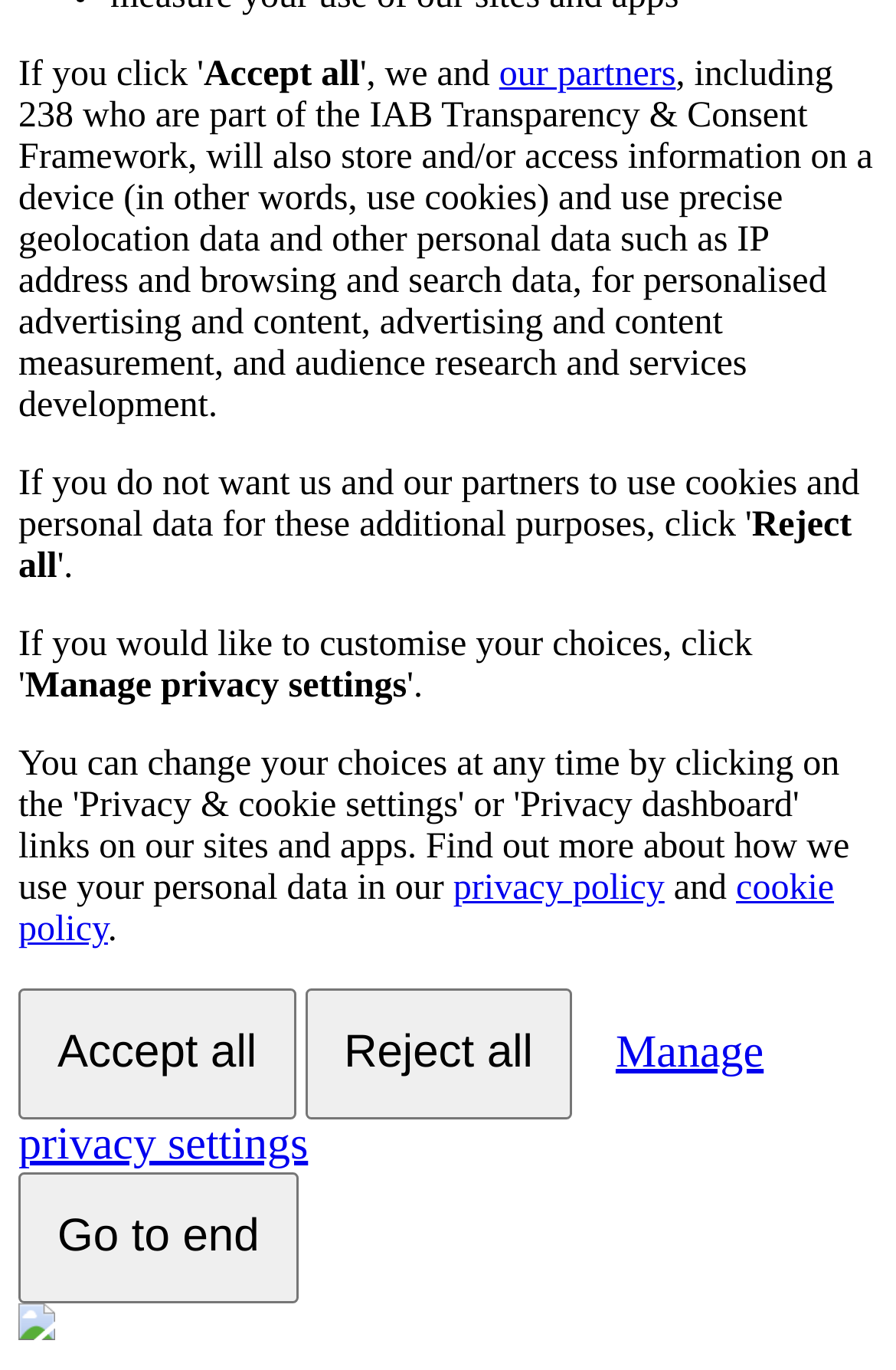Bounding box coordinates are specified in the format (top-left x, top-left y, bottom-right x, bottom-right y). All values are floating point numbers bounded between 0 and 1. Please provide the bounding box coordinate of the region this sentence describes: Manage privacy settings

[0.021, 0.725, 0.852, 0.879]